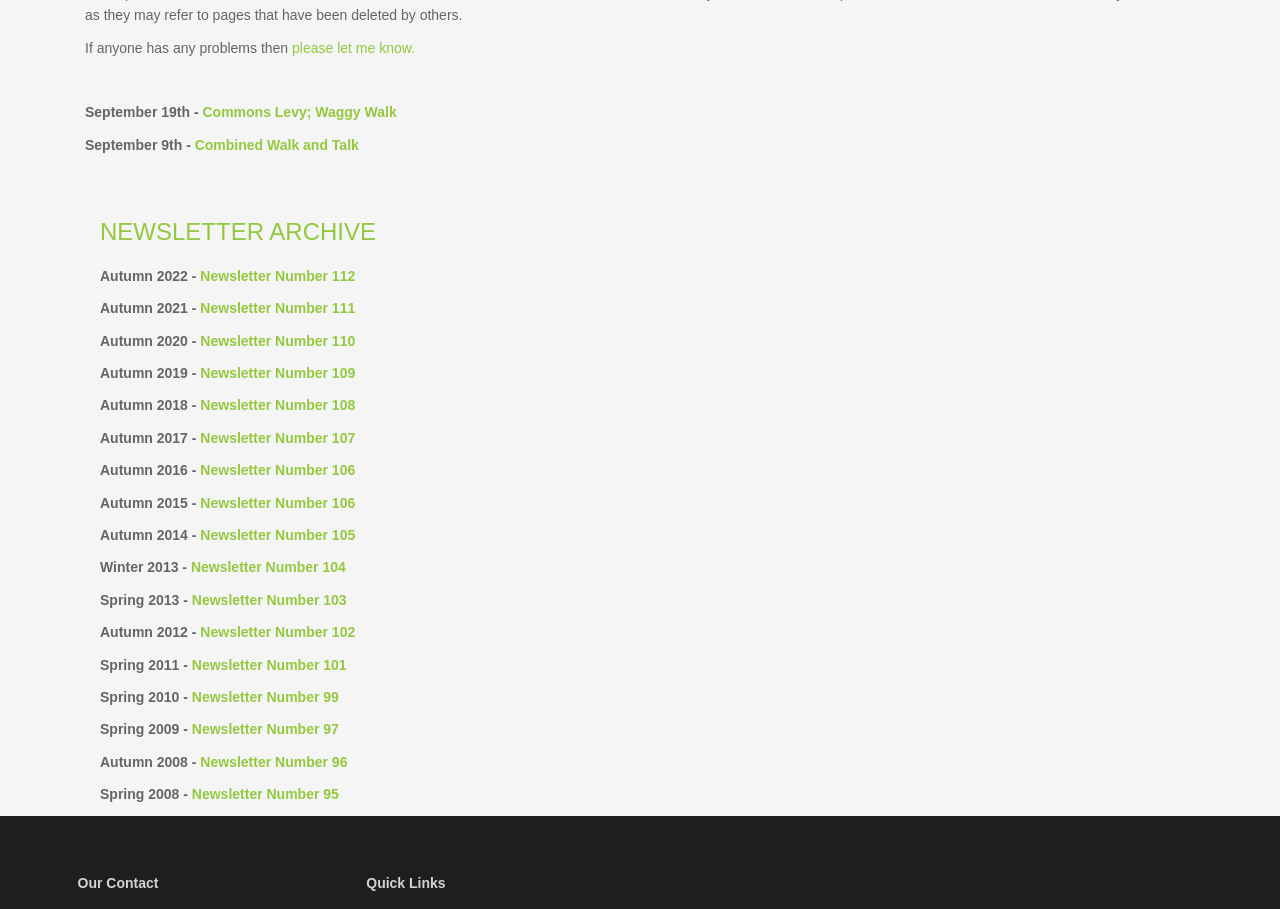What is the date range of the listed newsletters?
Please provide an in-depth and detailed response to the question.

I looked at the text preceding each 'Newsletter Number' link and found the earliest date to be Autumn 2008 and the latest date to be Autumn 2022, indicating that the listed newsletters cover a date range from Autumn 2008 to Autumn 2022.